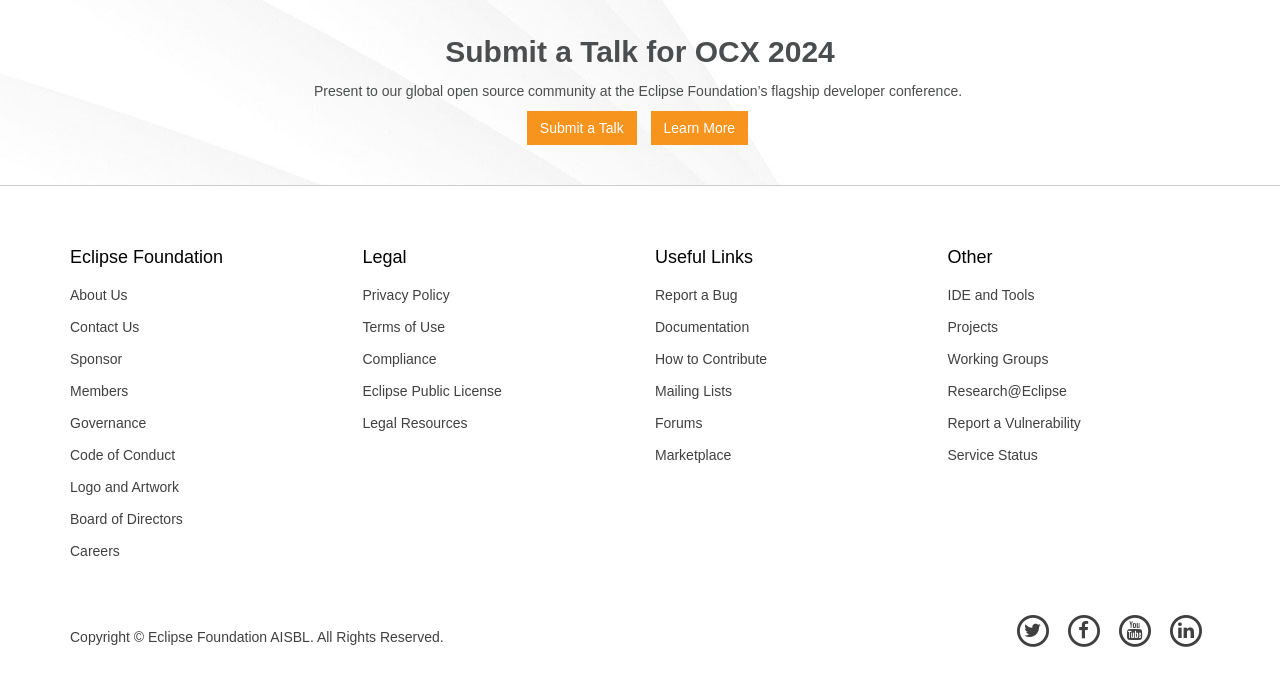What is the purpose of the 'Submit a Talk' link?
Answer the question with a thorough and detailed explanation.

The 'Submit a Talk' link is placed next to the heading 'Submit a Talk for OCX 2024' and the text 'Present to our global open source community at the Eclipse Foundation’s flagship developer conference.', suggesting that the link is for submitting a talk for the OCX 2024 conference.